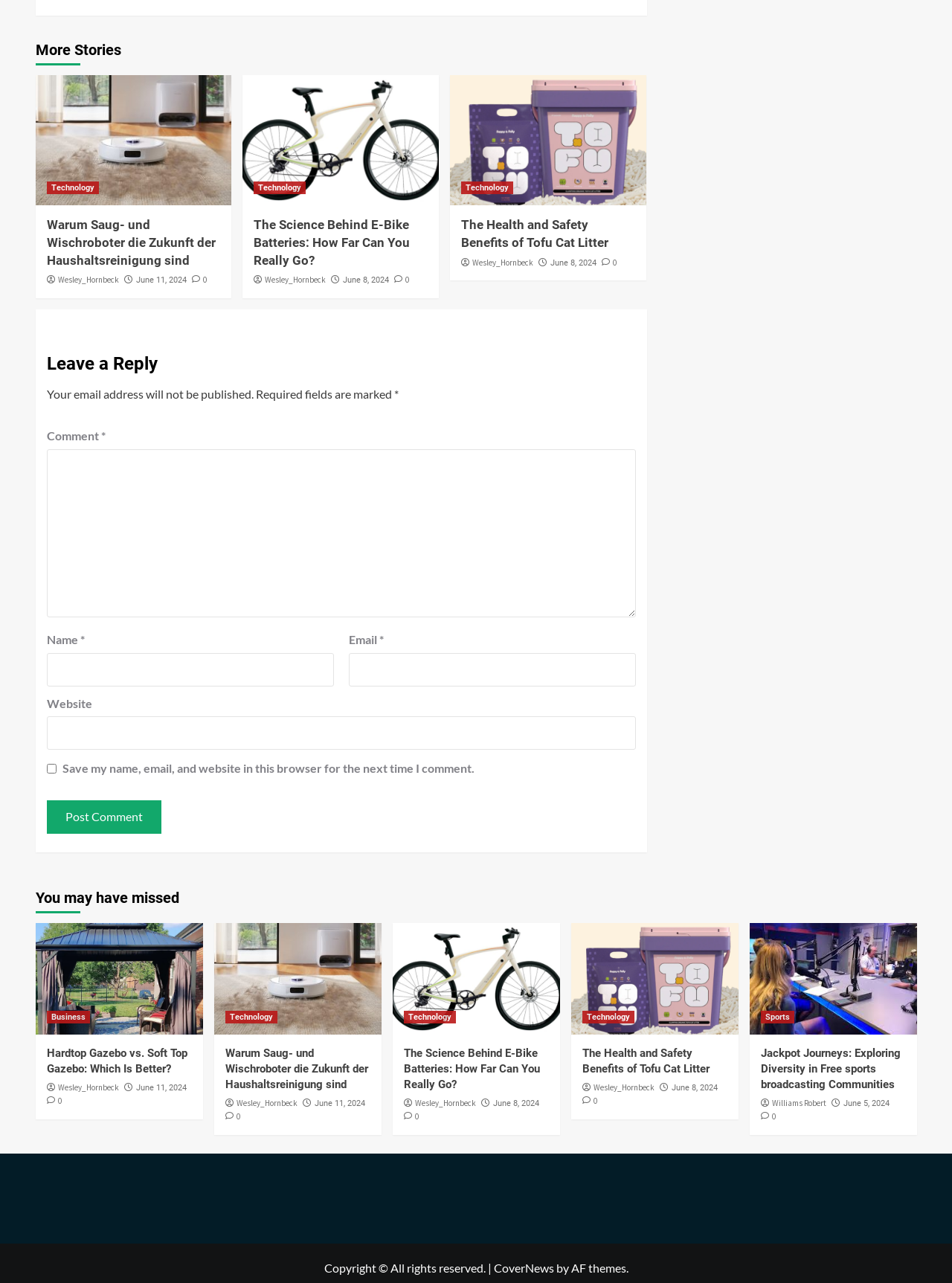Identify the bounding box coordinates necessary to click and complete the given instruction: "Read the article 'The Health and Safety Benefits of Tofu Cat Litter'".

[0.611, 0.815, 0.764, 0.839]